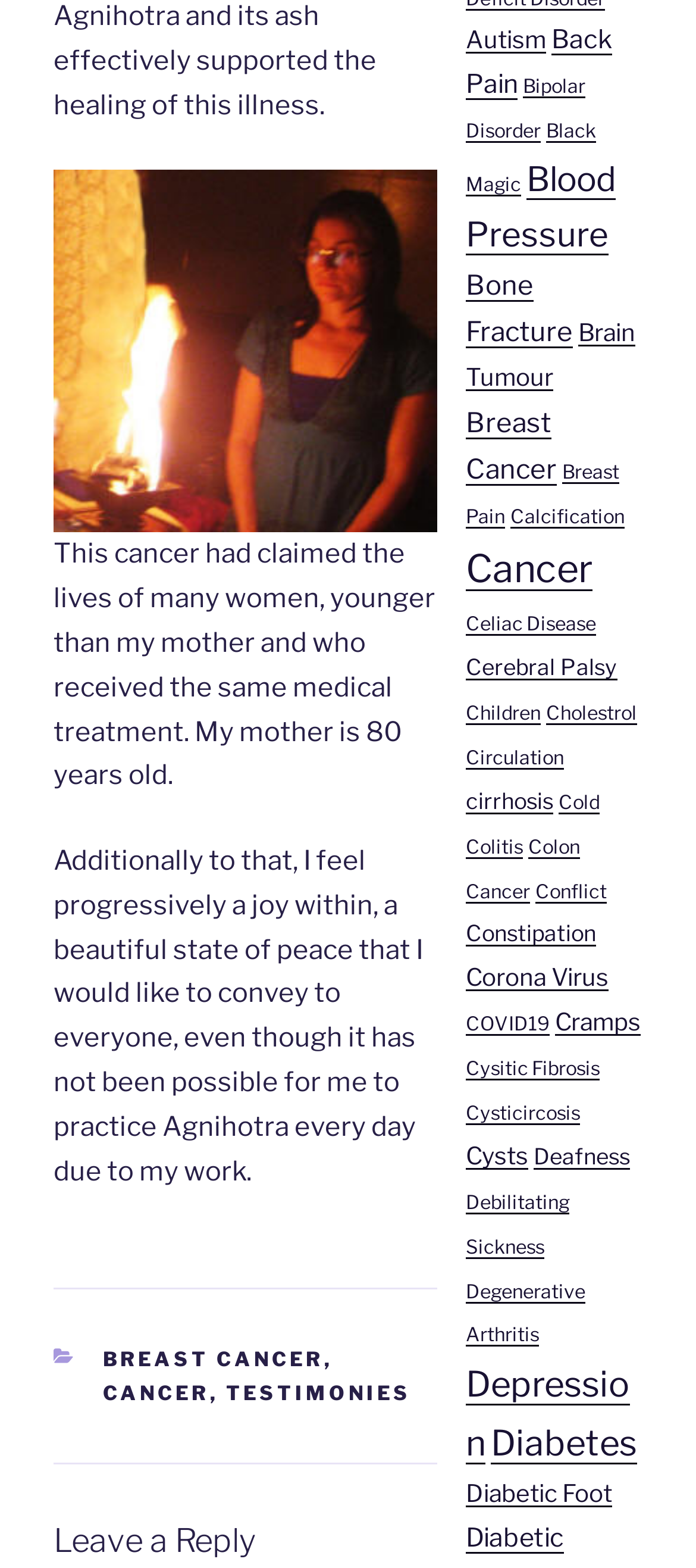Respond with a single word or phrase to the following question:
What is the purpose of the section with links?

CATEGORIES